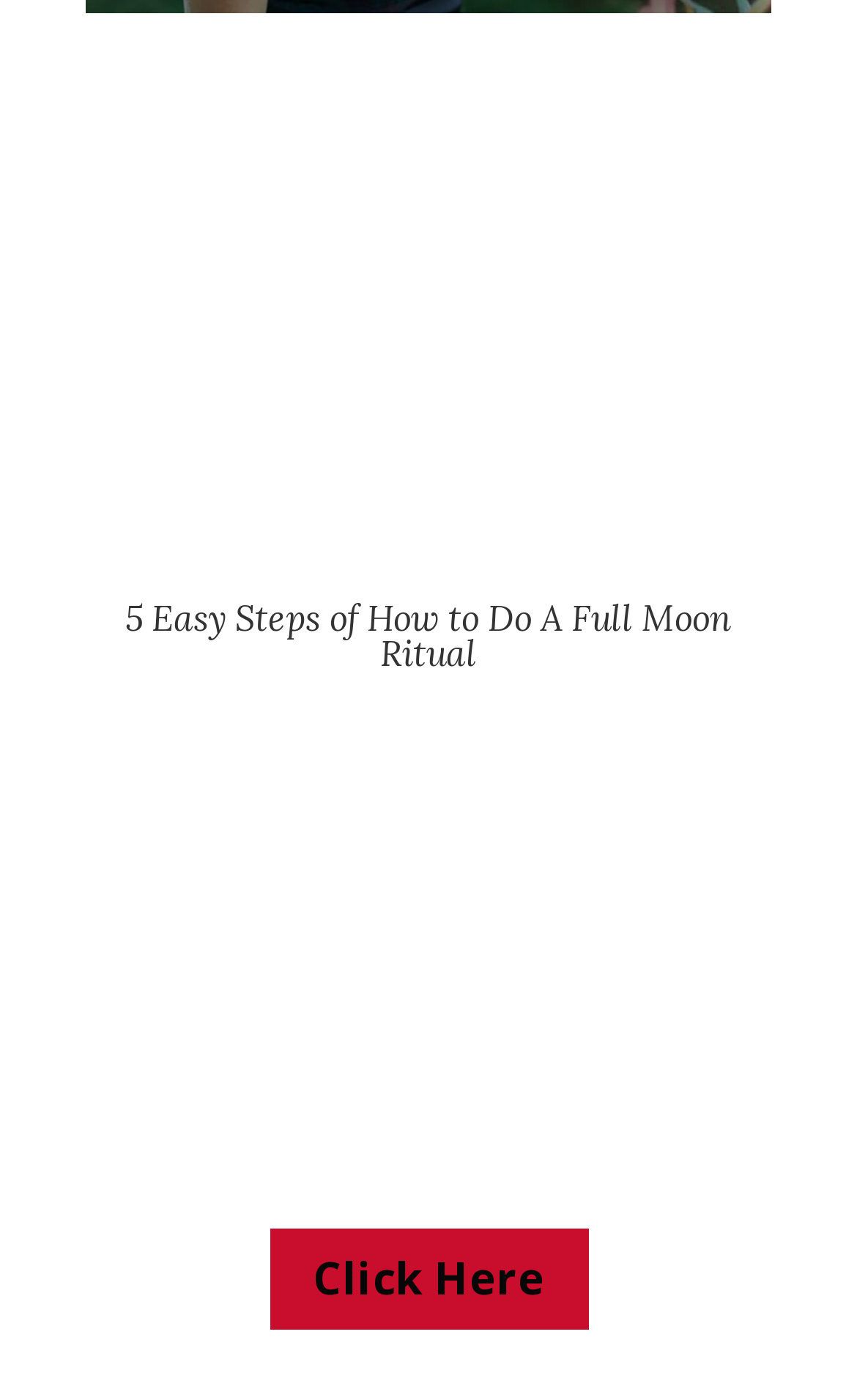Find and provide the bounding box coordinates for the UI element described here: "alt="Full Moon Teleseminar"". The coordinates should be given as four float numbers between 0 and 1: [left, top, right, bottom].

[0.1, 0.479, 0.9, 0.846]